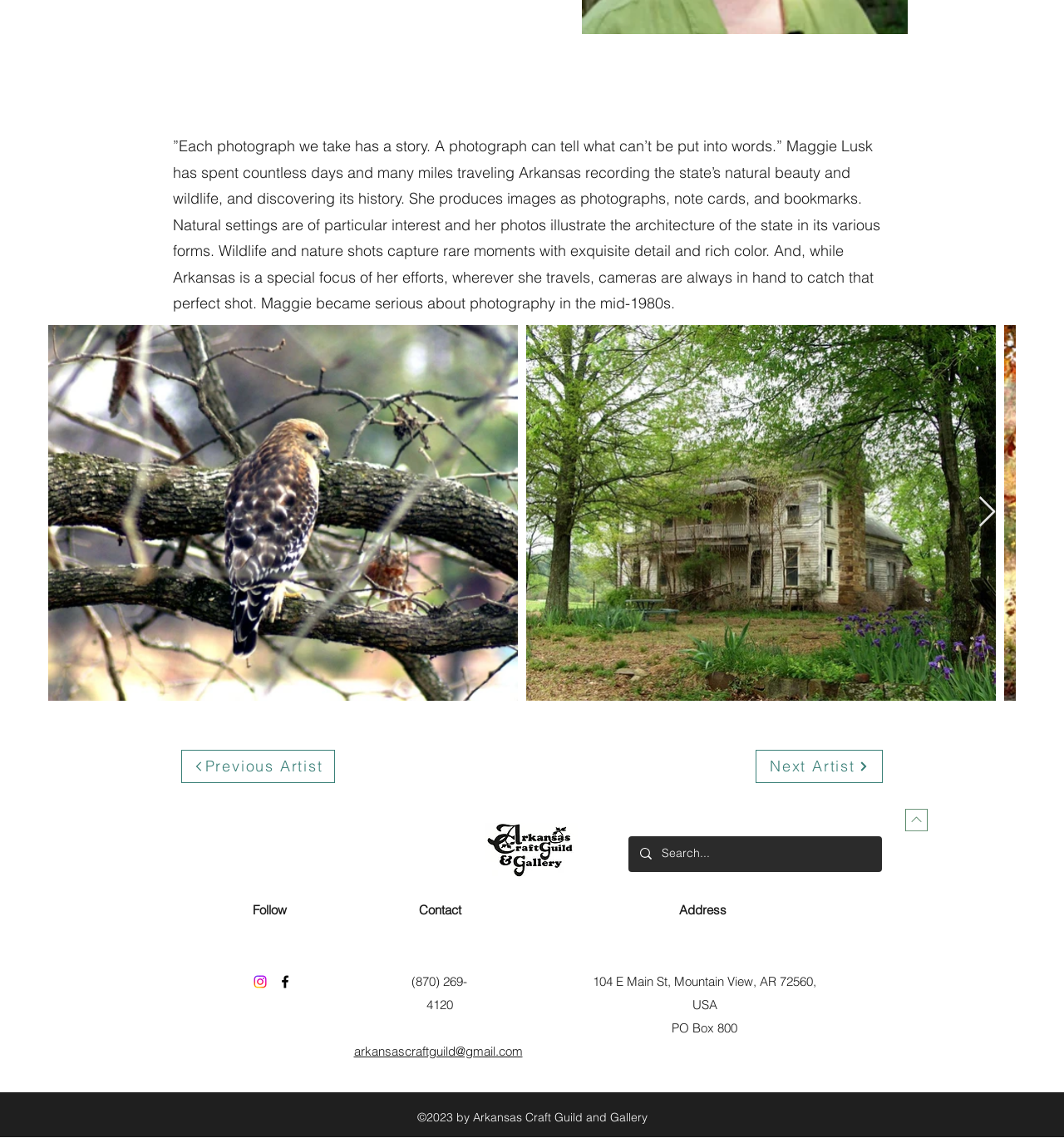Based on the element description: "arkansascraftguild@gmail.com", identify the bounding box coordinates for this UI element. The coordinates must be four float numbers between 0 and 1, listed as [left, top, right, bottom].

[0.332, 0.917, 0.491, 0.931]